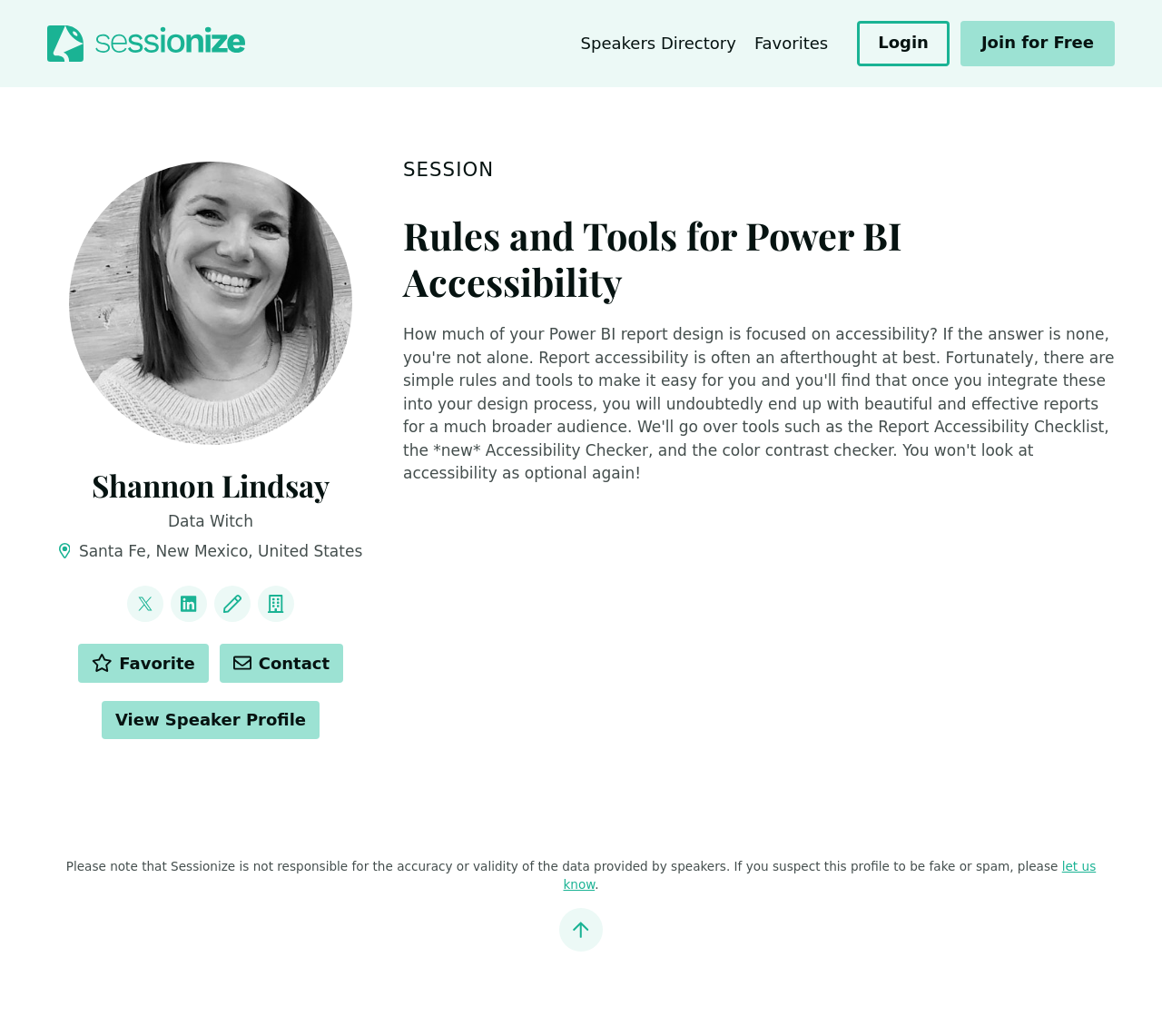Please provide a comprehensive response to the question below by analyzing the image: 
What is the speaker's location?

The speaker's location is mentioned in the static text element with bounding box coordinates [0.064, 0.523, 0.312, 0.541] as 'Santa Fe, New Mexico, United States'. This information is provided below the speaker's name and profession.